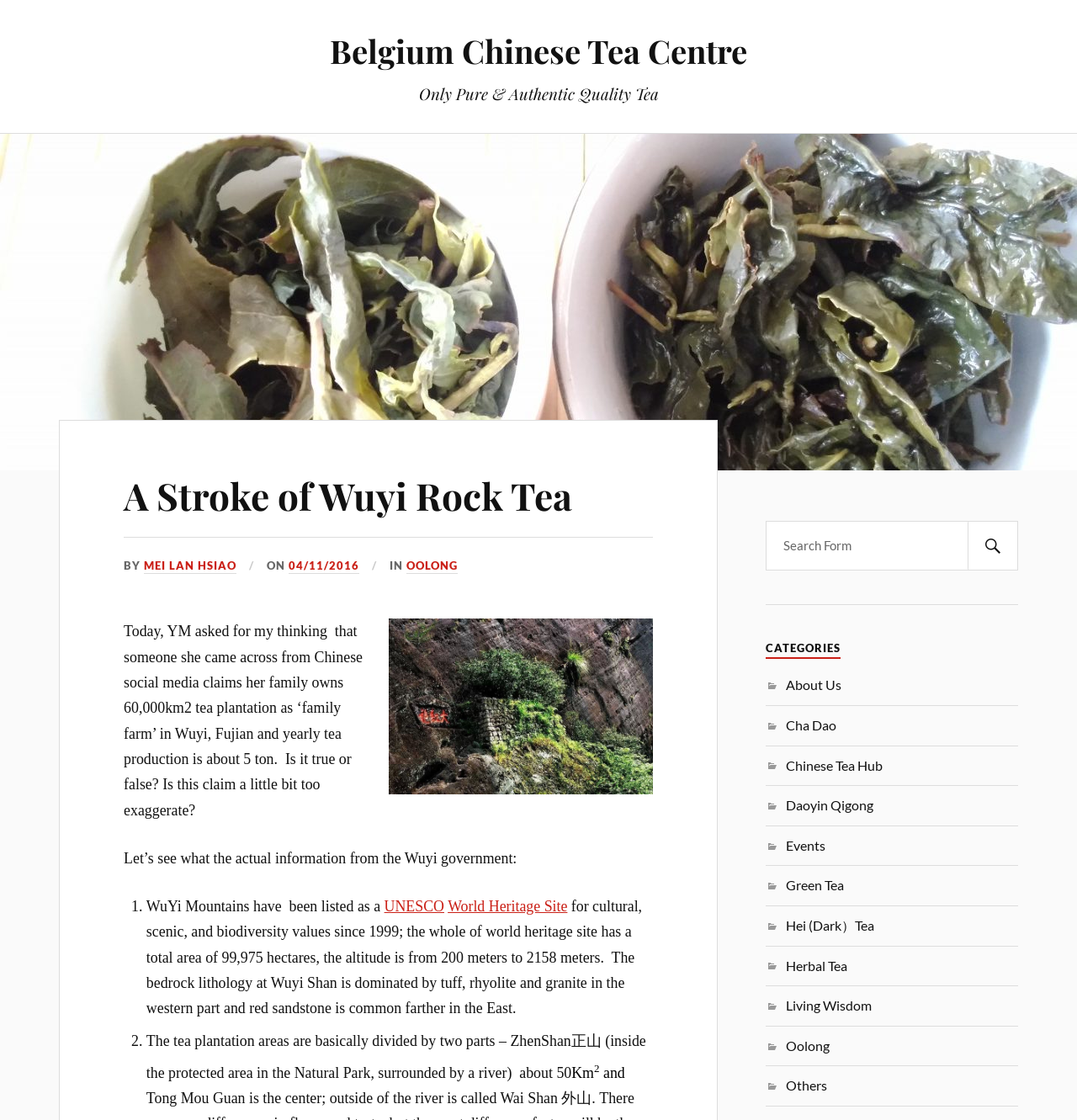Find the bounding box coordinates for the area you need to click to carry out the instruction: "Search for something using the search form". The coordinates should be four float numbers between 0 and 1, indicated as [left, top, right, bottom].

[0.711, 0.465, 0.945, 0.51]